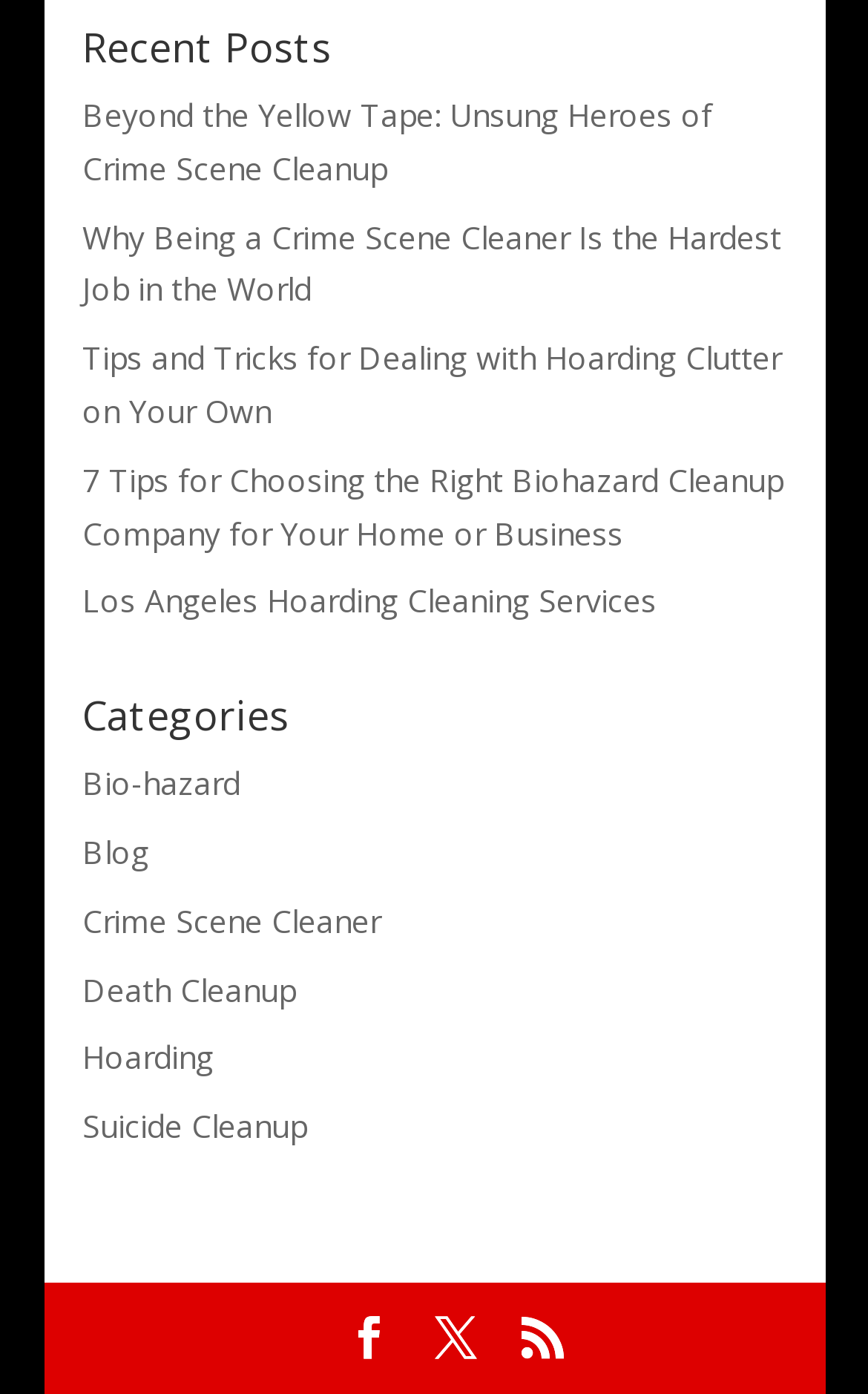Determine the bounding box coordinates of the element that should be clicked to execute the following command: "Explore hoarding cleaning services in Los Angeles".

[0.095, 0.416, 0.757, 0.446]